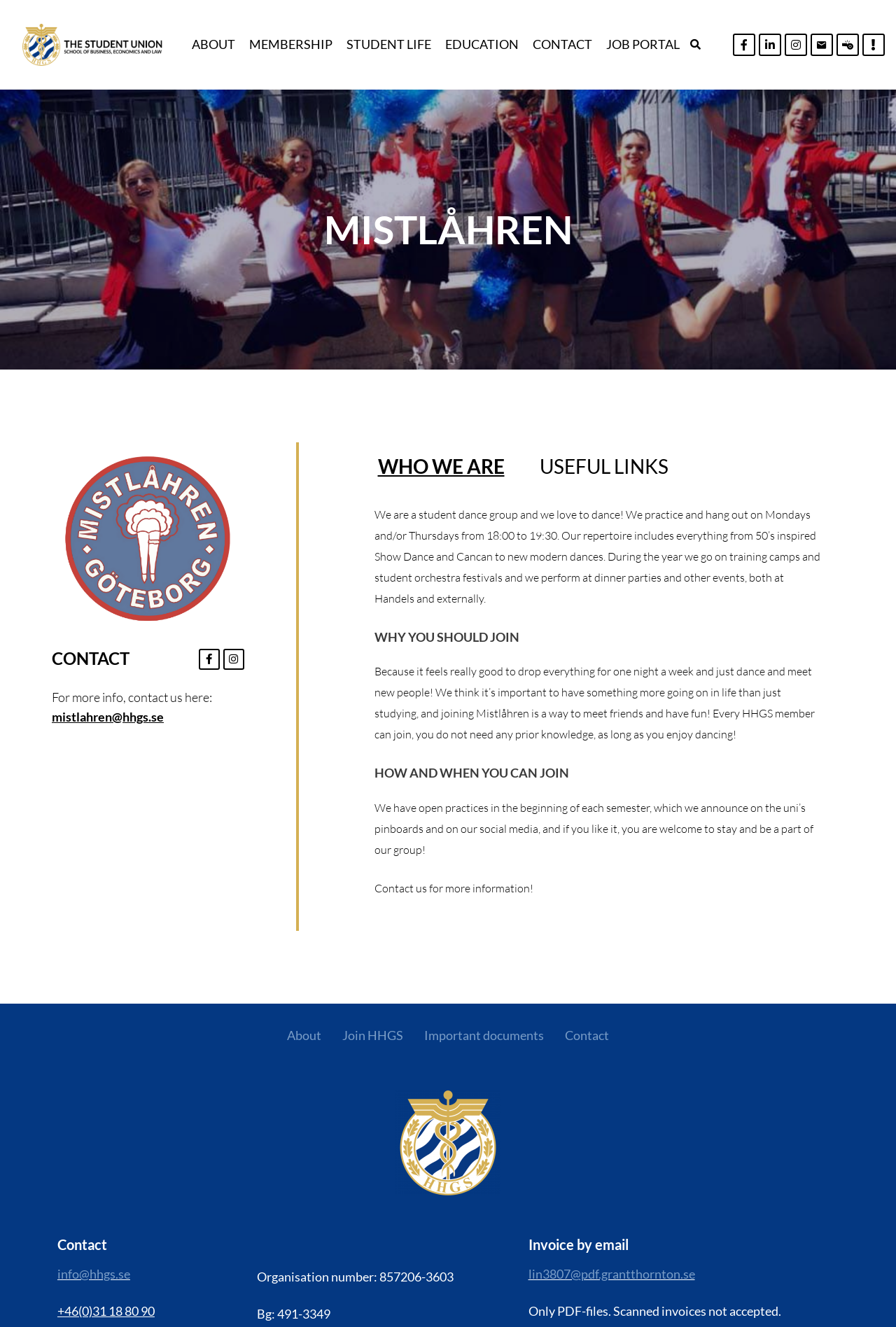Give a comprehensive overview of the webpage, including key elements.

The webpage is about Mistlåhren, the student union of the School of Business, Economics, and Law. At the top, there are seven navigation links: "ABOUT", "MEMBERSHIP", "STUDENT LIFE", "EDUCATION", "CONTACT", "JOB PORTAL", and a search bar. Below the navigation links, there are four social media links: Facebook, LinkedIn, Instagram, and an email icon.

The main content of the webpage is divided into two sections. On the left, there is a heading "MISTLÅHREN" and a subheading "CONTACT" with a link to Facebook and Instagram, and a paragraph of text that says "For more info, contact us here:" with an email address "mistlahren@hhgs.se". 

On the right, there is a tab list with two tabs: "WHO WE ARE" and "USEFUL LINKS". The "WHO WE ARE" tab is expanded and displays a long paragraph of text that describes the student dance group Mistlåhren, including their practices, performances, and events. The text also explains why one should join the group and how to join. 

Below the tab list, there are four links: "About", "Join HHGS", "Important documents", and "Contact". At the bottom of the page, there is a section with contact information, including an email address, phone number, organization number, and bank account information. There is also a section for invoicing by email with a specific email address and instructions.